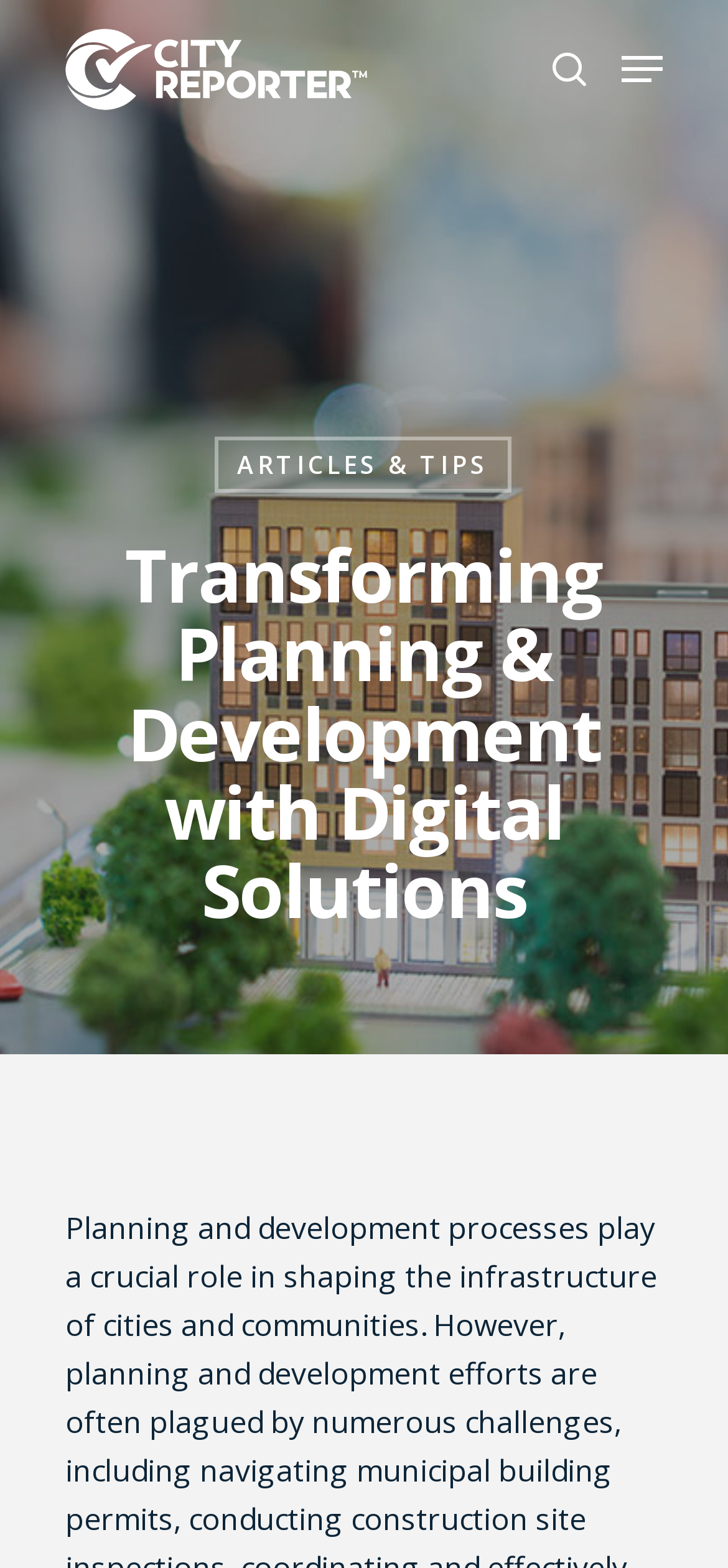Determine the bounding box coordinates of the area to click in order to meet this instruction: "Search this website".

None